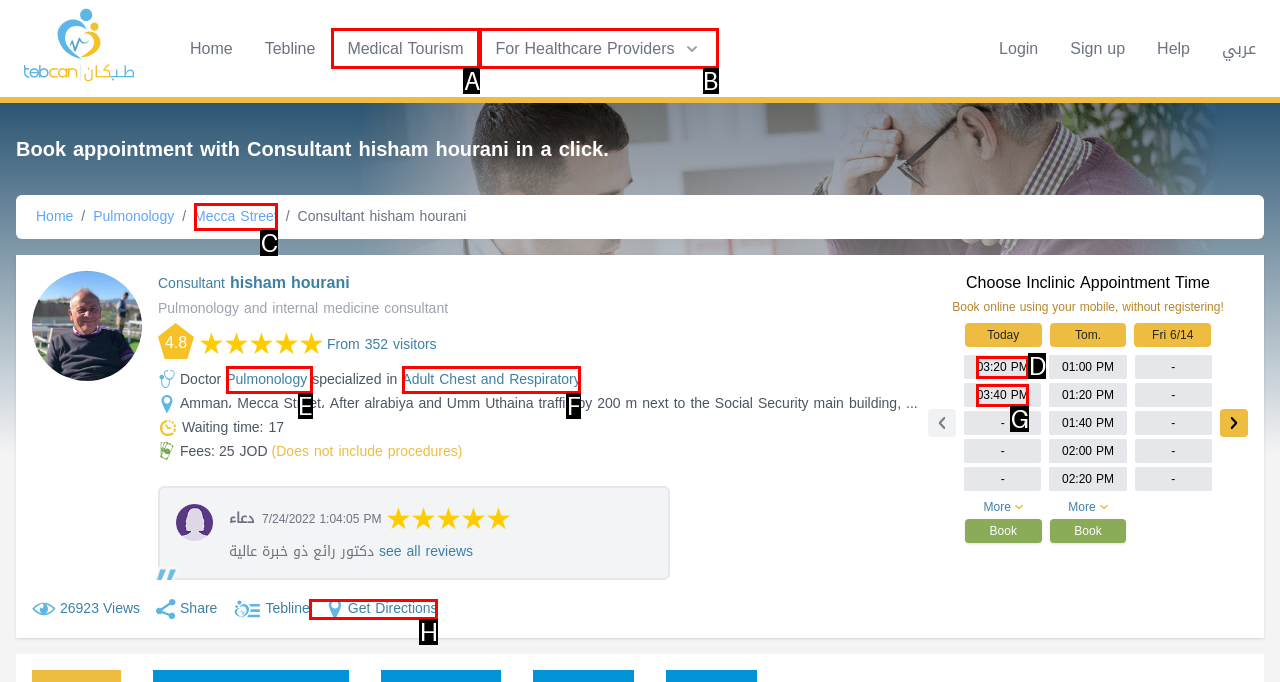Which HTML element among the options matches this description: Adult Chest and Respiratory? Answer with the letter representing your choice.

F